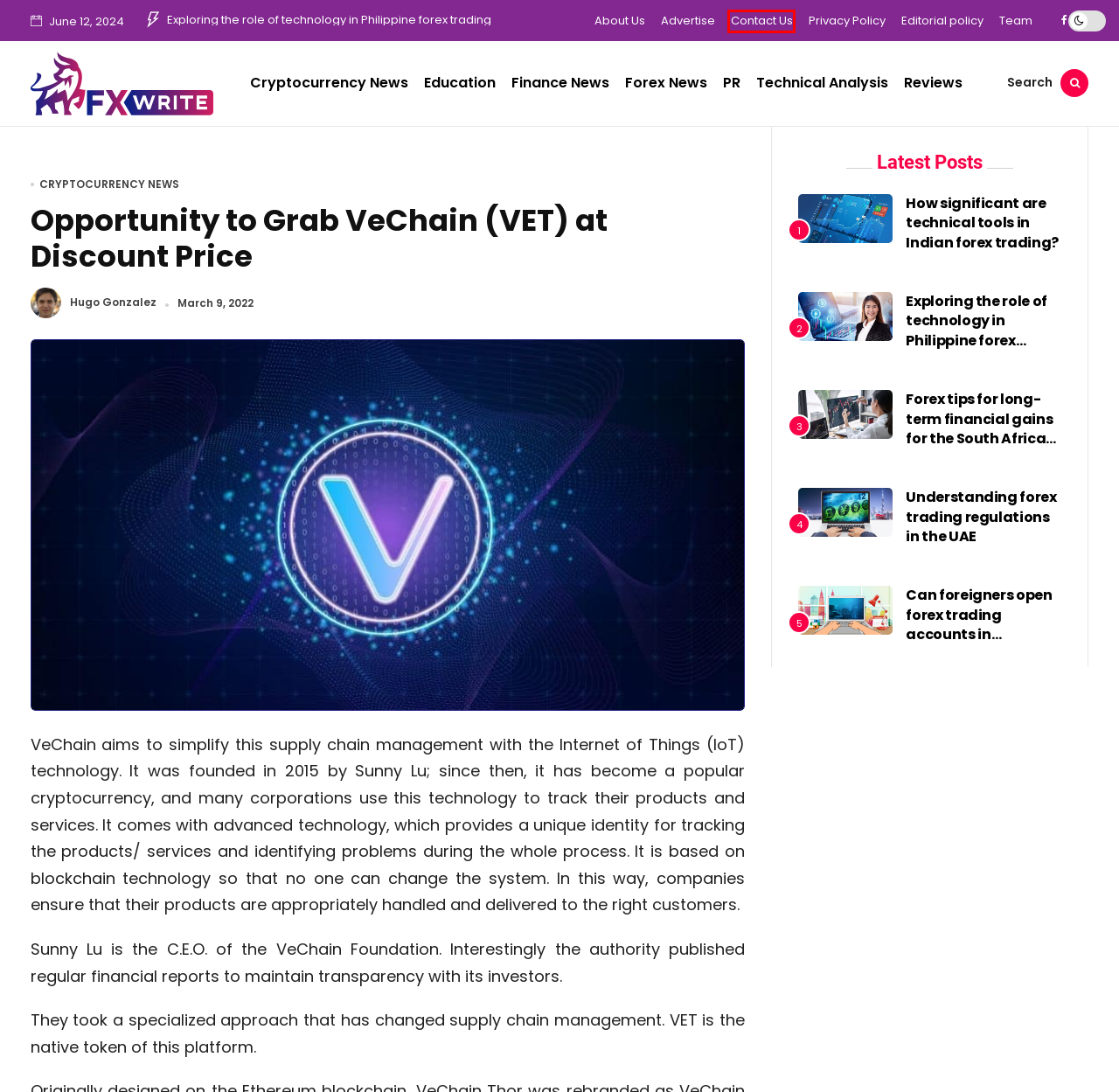Check out the screenshot of a webpage with a red rectangle bounding box. Select the best fitting webpage description that aligns with the new webpage after clicking the element inside the bounding box. Here are the candidates:
A. About Us - FxWrite
B. Privacy Policy - FxWrite
C. Finance News | News on Finance Market, Firms & FinTech | FXWrite
D. Contact Us - FxWrite
E. Editorial policy - FxWrite
F. Forex News | Updates on Forex Trading, Brokers & Prices | FXWrite
G. Find Daily Forex, Crypto News on Market Analysis and Forecast Updates
H. Education News | Educational Updates For Crypto, Blockchain & Forex

D